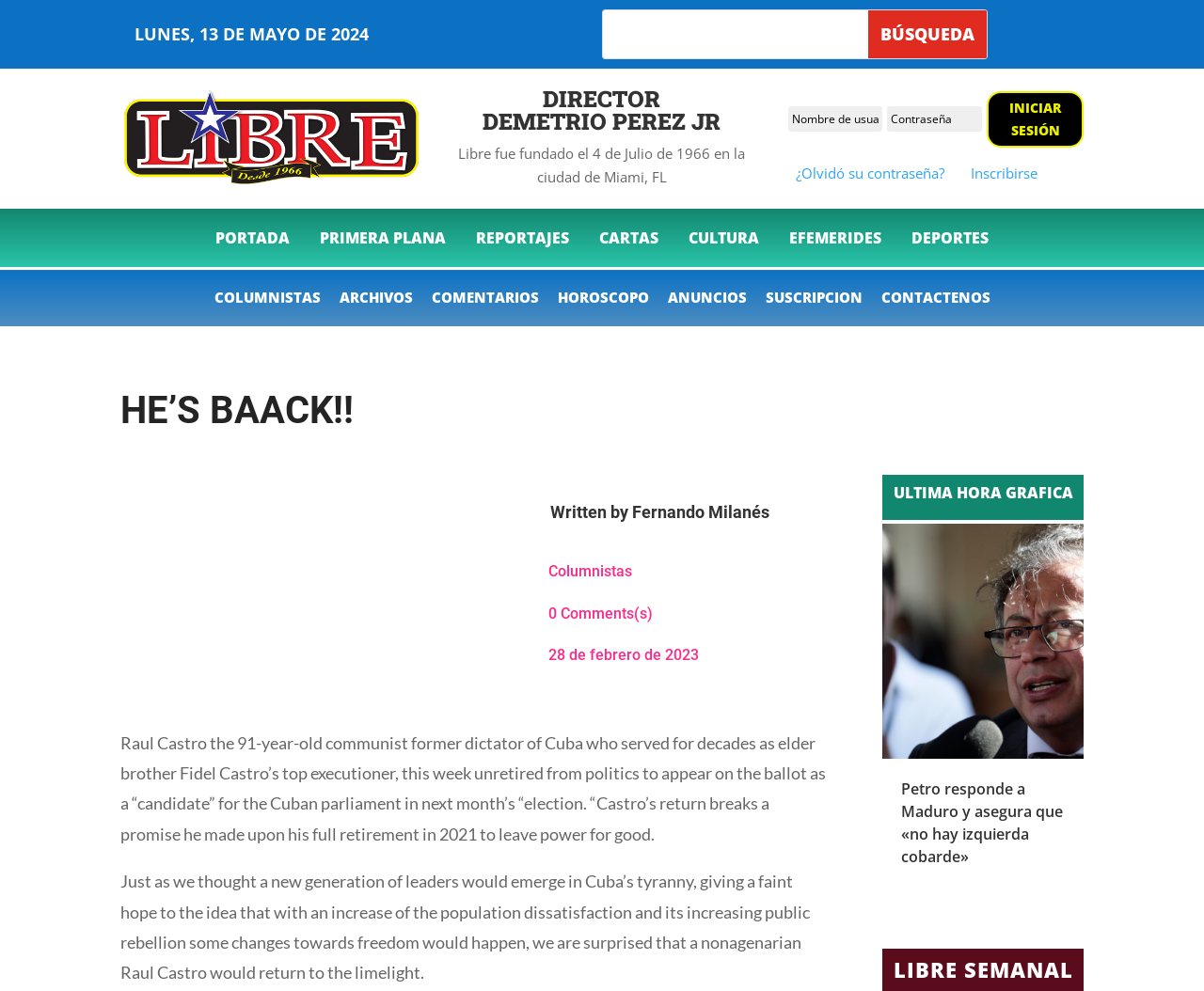Using the provided element description: "¿Olvidó su contraseña?", determine the bounding box coordinates of the corresponding UI element in the screenshot.

[0.661, 0.165, 0.784, 0.184]